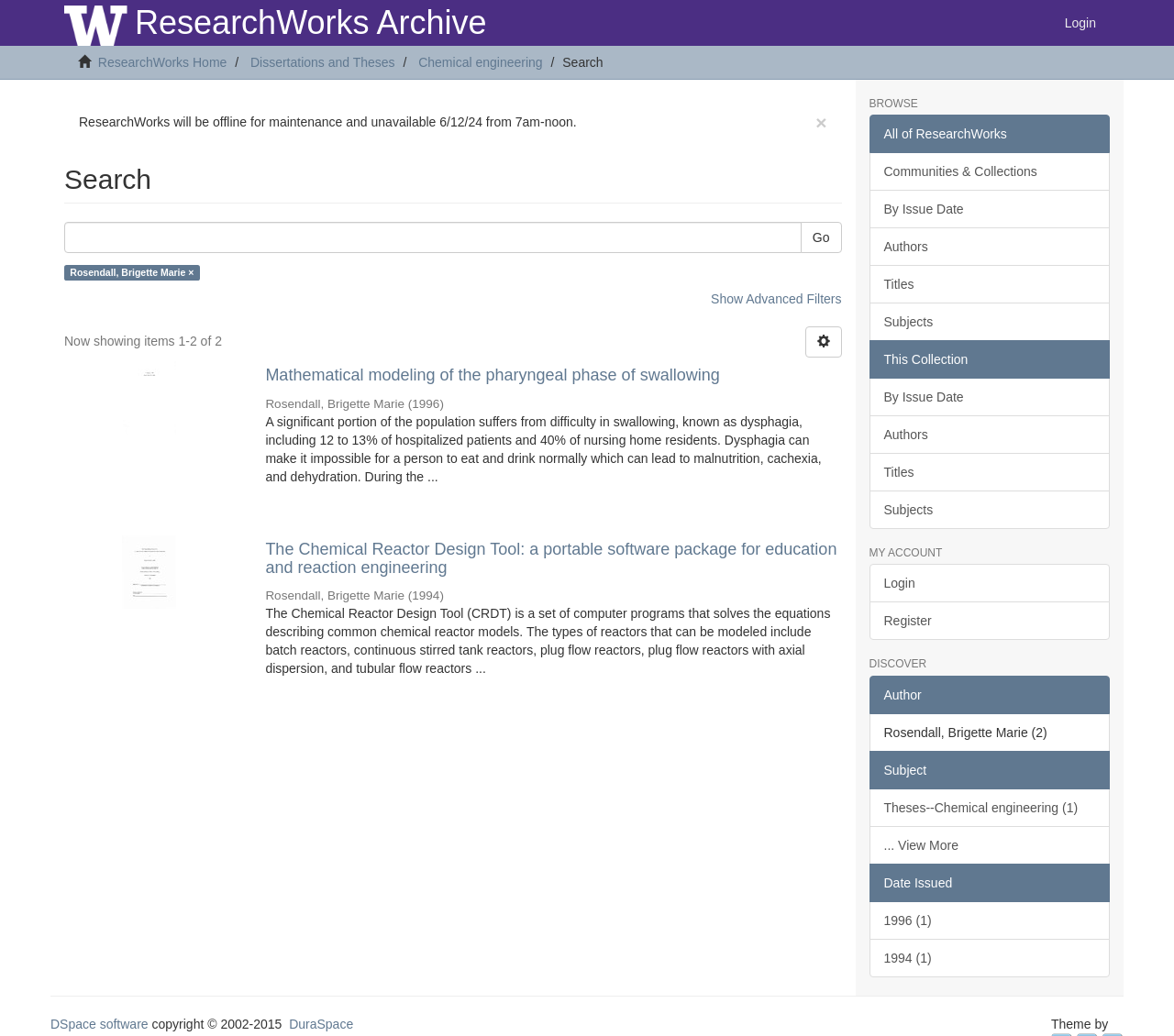Please identify the bounding box coordinates of the element on the webpage that should be clicked to follow this instruction: "Go to the research works home page". The bounding box coordinates should be given as four float numbers between 0 and 1, formatted as [left, top, right, bottom].

[0.083, 0.053, 0.193, 0.067]